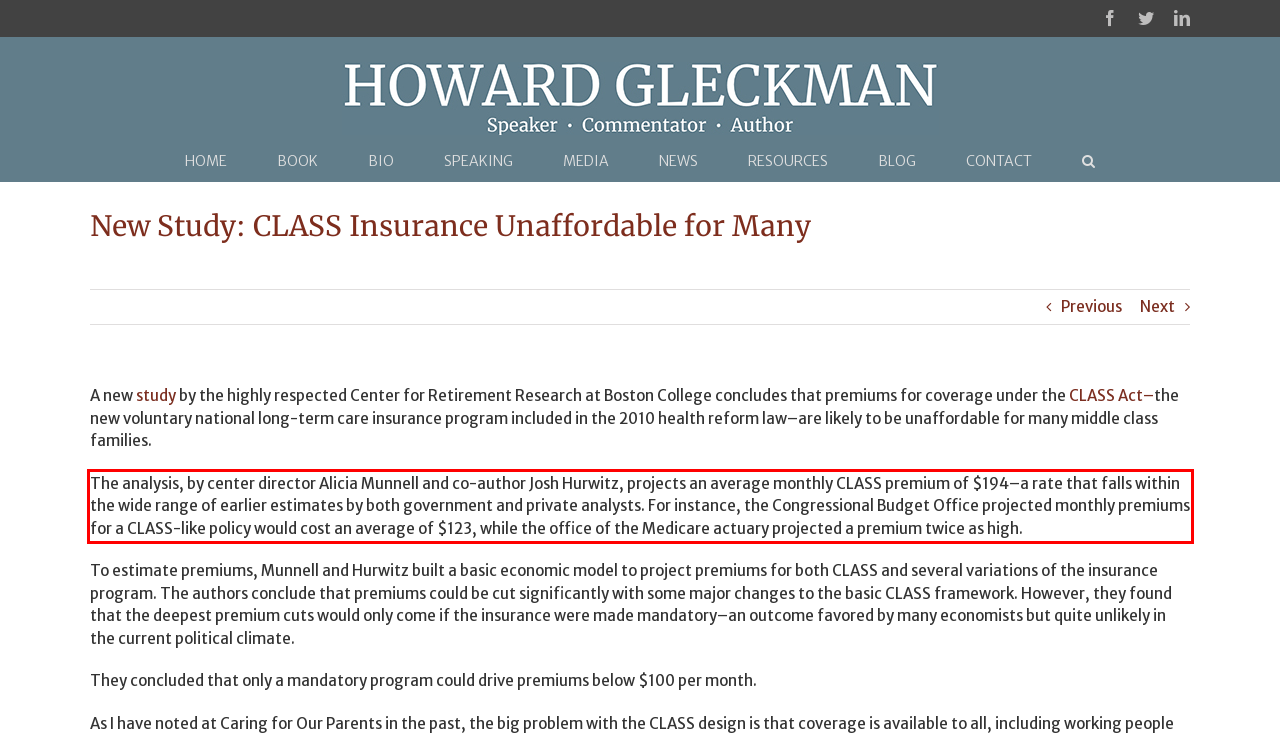Given a screenshot of a webpage containing a red bounding box, perform OCR on the text within this red bounding box and provide the text content.

The analysis, by center director Alicia Munnell and co-author Josh Hurwitz, projects an average monthly CLASS premium of $194–a rate that falls within the wide range of earlier estimates by both government and private analysts. For instance, the Congressional Budget Office projected monthly premiums for a CLASS-like policy would cost an average of $123, while the office of the Medicare actuary projected a premium twice as high.